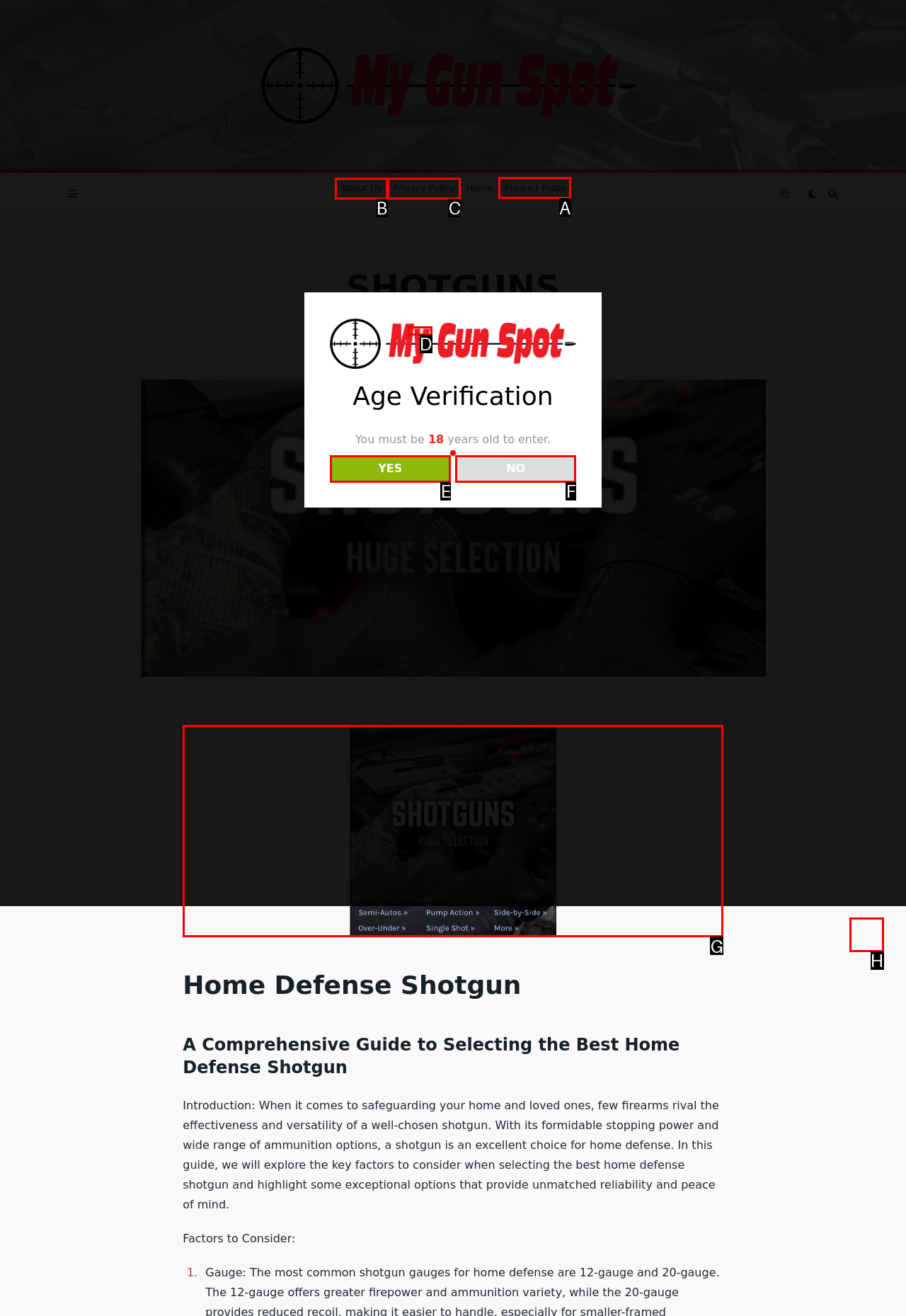Please indicate which HTML element should be clicked to fulfill the following task: View Product Posts. Provide the letter of the selected option.

A